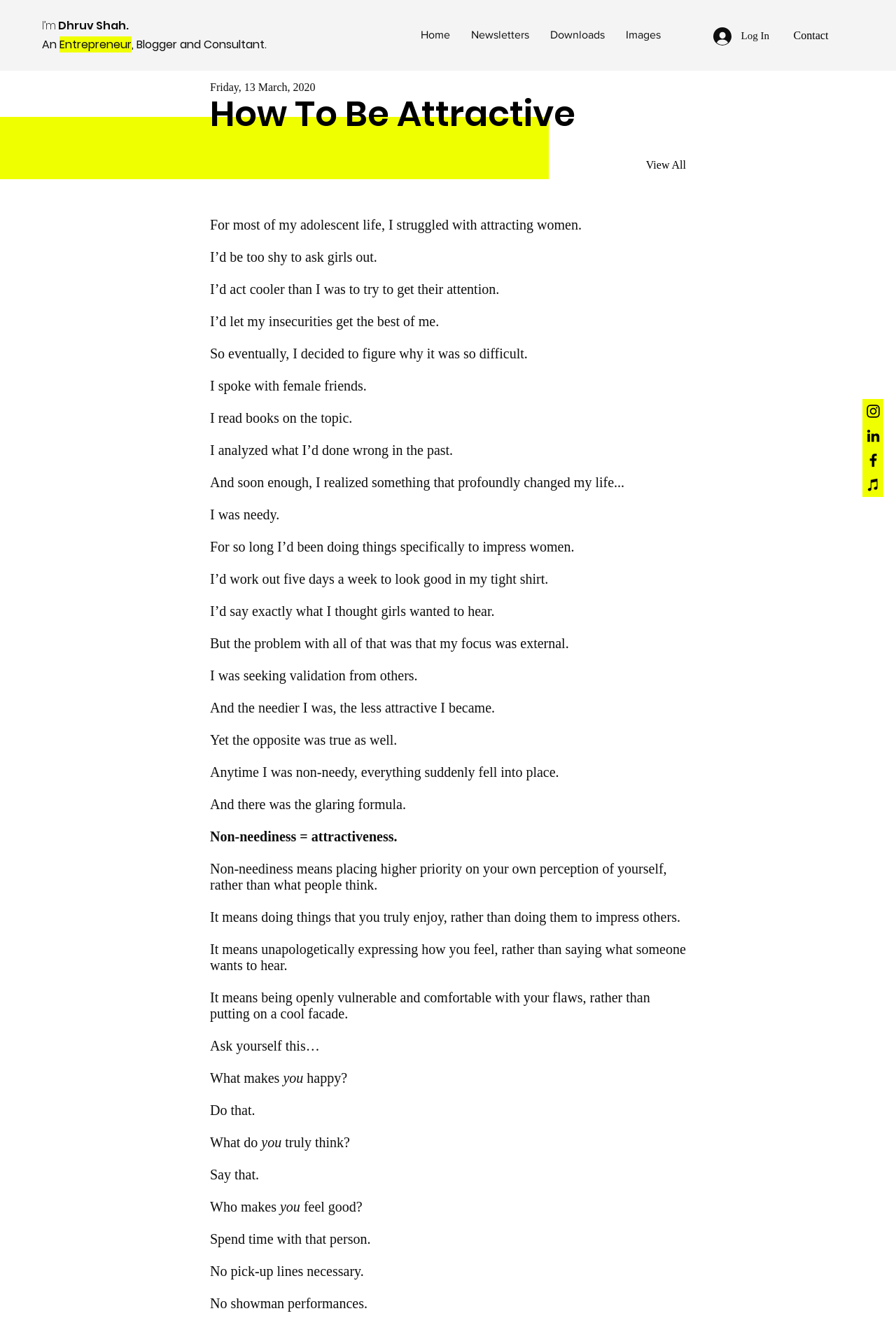Please give the bounding box coordinates of the area that should be clicked to fulfill the following instruction: "Contact Dhruv Shah". The coordinates should be in the format of four float numbers from 0 to 1, i.e., [left, top, right, bottom].

[0.87, 0.021, 0.941, 0.033]